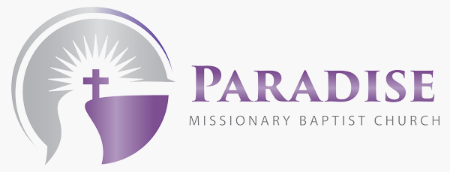Offer a comprehensive description of the image.

The image features the logo of Paradise Missionary Baptist Church, elegantly designed with elements that symbolize faith and community. A prominent cross is depicted at the center, representing the church's Christian foundation, surrounded by a radiant sunburst that signifies hope and enlightenment. The logo is rendered in varying shades of purple, conveying a sense of calm and spirituality. The name "Paradise Missionary Baptist Church" is displayed in a modern font, reinforcing the church's welcoming and contemporary approach to ministry. This logo not only identifies the church but also reflects its mission of fostering growth and connection within the community.